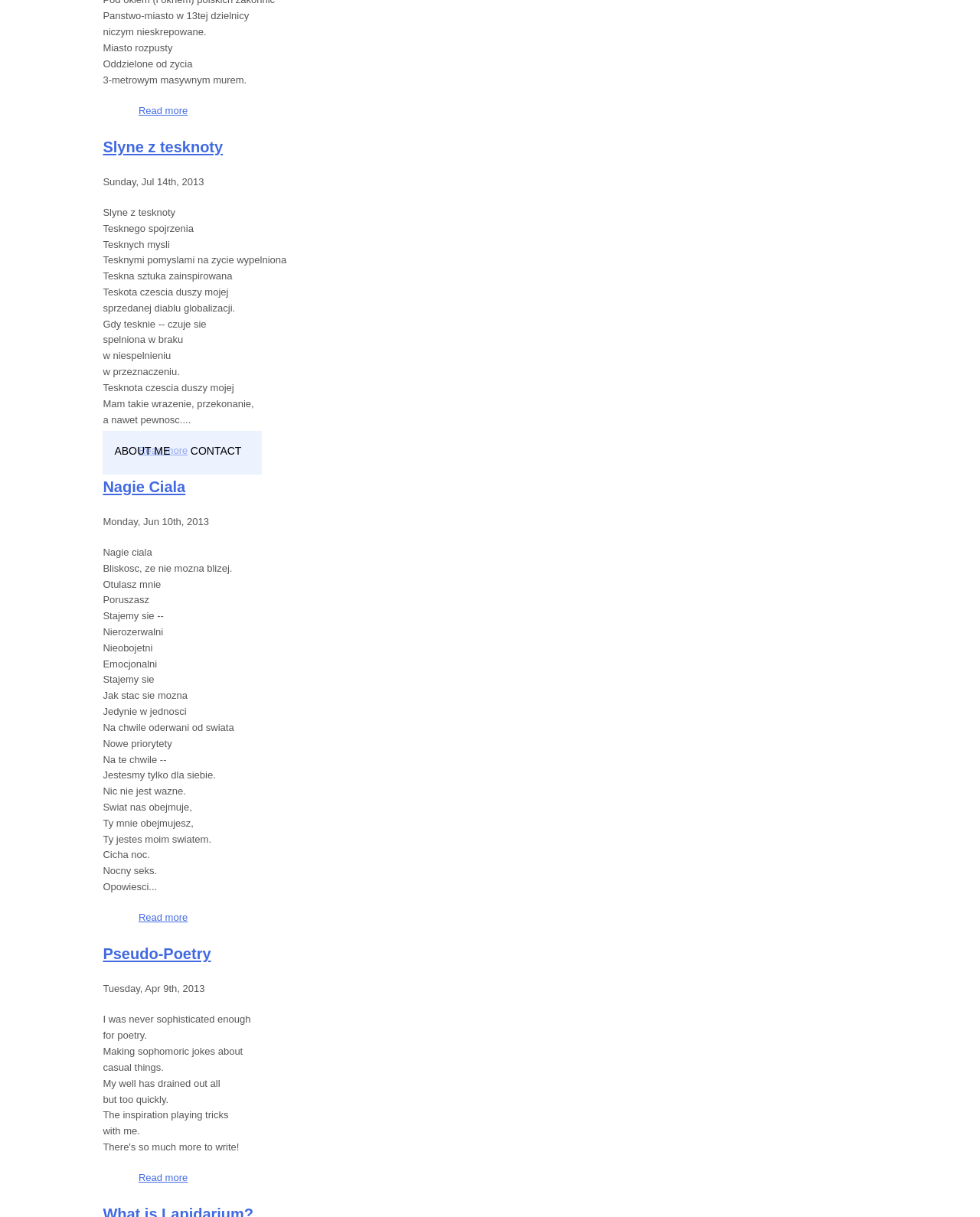Provide the bounding box coordinates of the HTML element this sentence describes: "Pseudo-Poetry".

[0.105, 0.777, 0.215, 0.791]